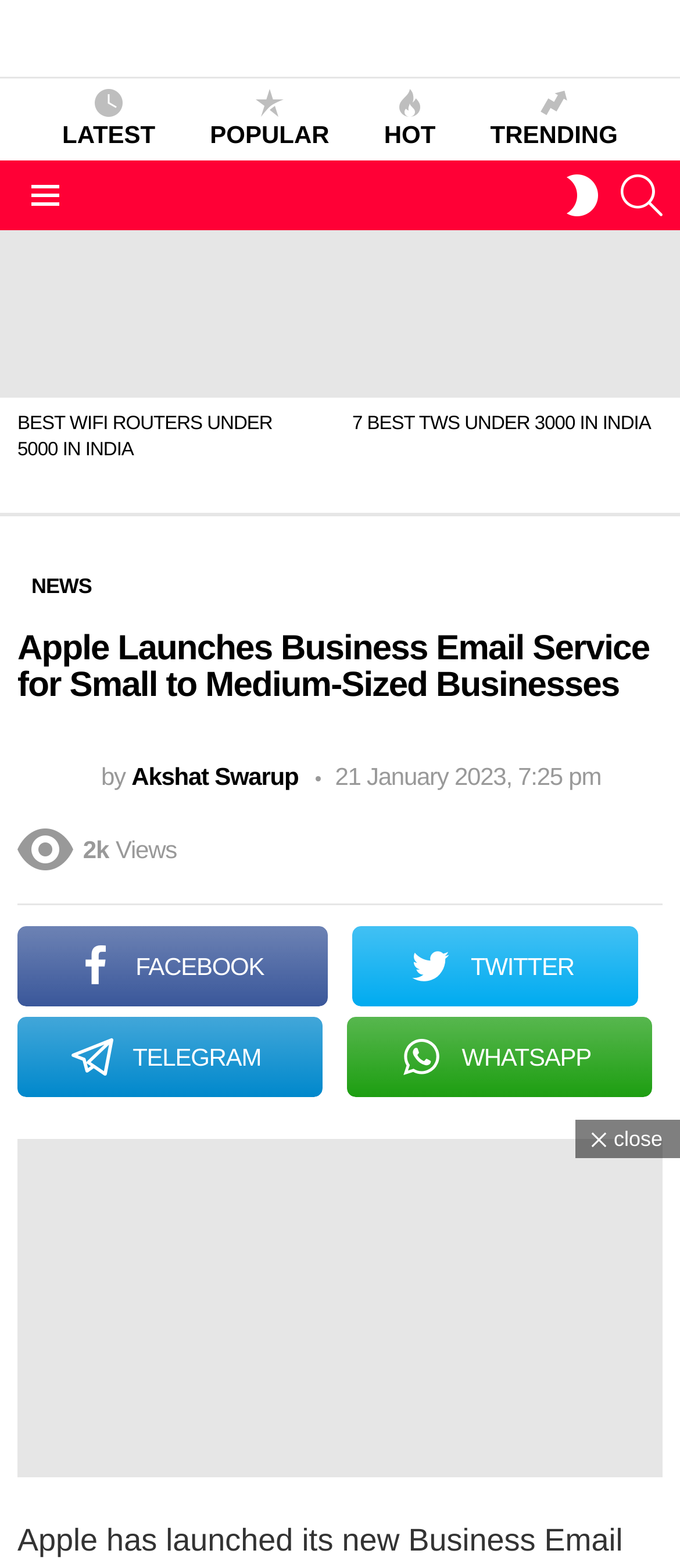Locate the UI element described by methamphetamine and provide its bounding box coordinates. Use the format (top-left x, top-left y, bottom-right x, bottom-right y) with all values as floating point numbers between 0 and 1.

None